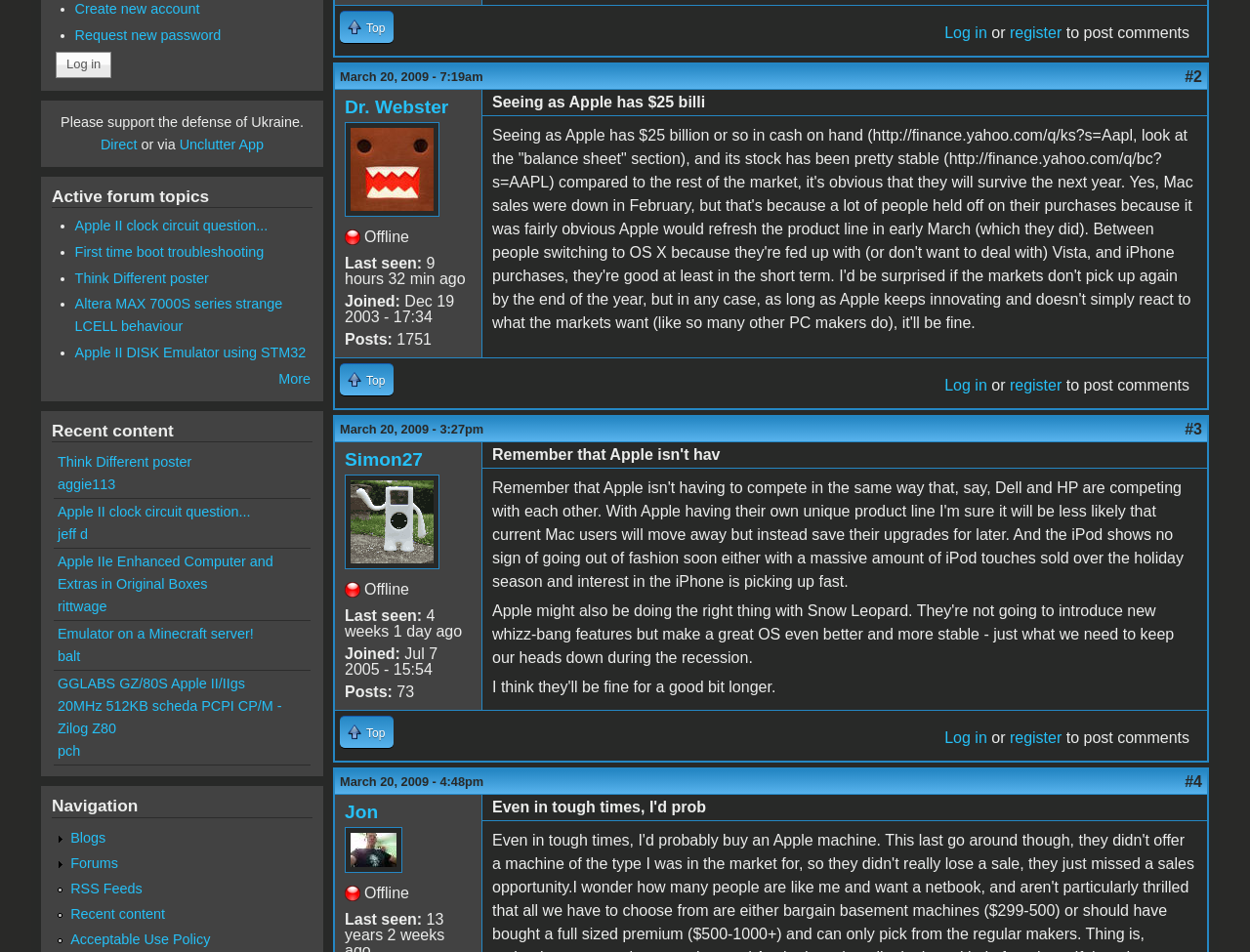Determine the bounding box for the UI element as described: "FB FAQ". The coordinates should be represented as four float numbers between 0 and 1, formatted as [left, top, right, bottom].

None